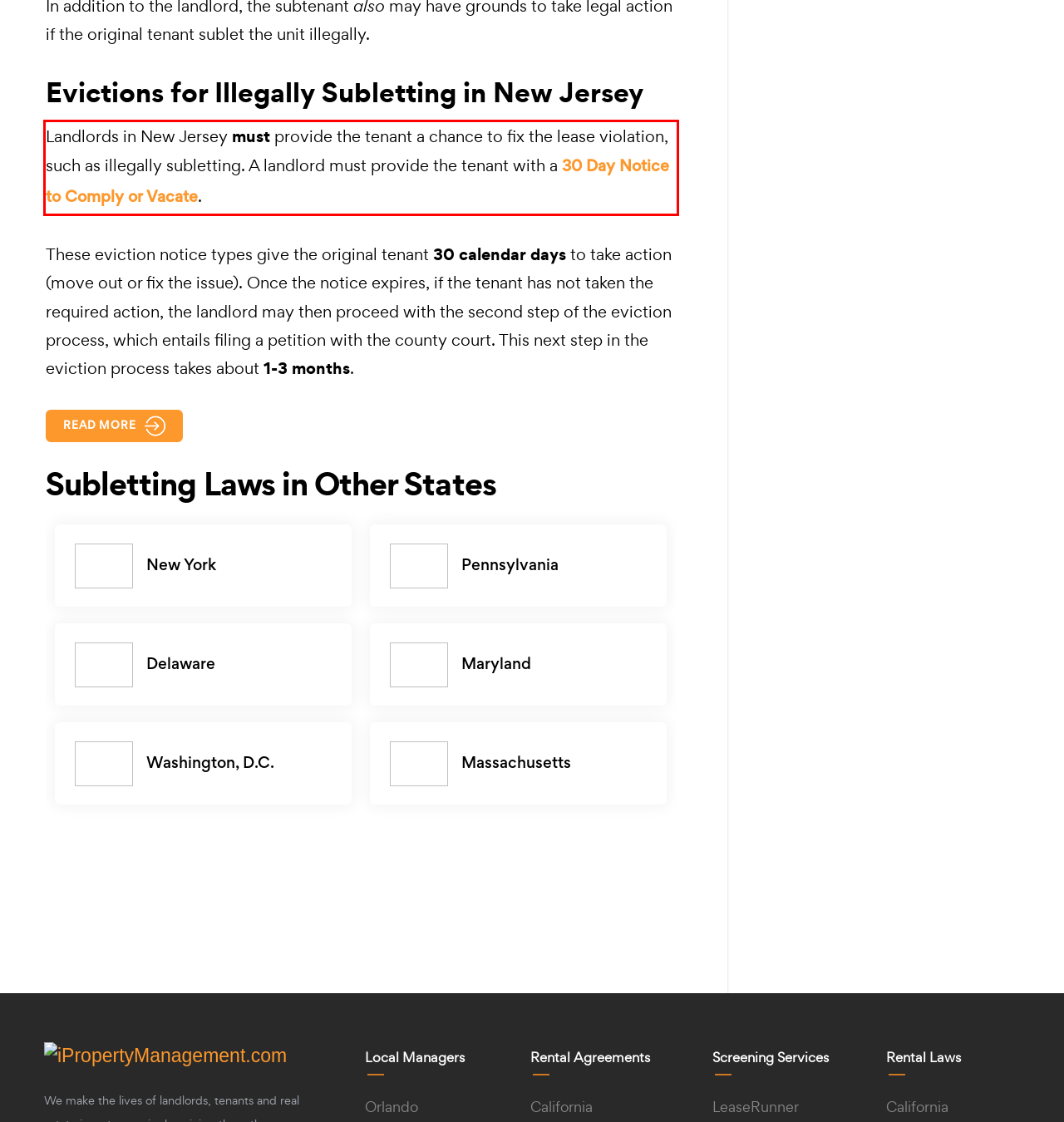Using the provided webpage screenshot, recognize the text content in the area marked by the red bounding box.

Landlords in New Jersey must provide the tenant a chance to fix the lease violation, such as illegally subletting. A landlord must provide the tenant with a 30 Day Notice to Comply or Vacate.